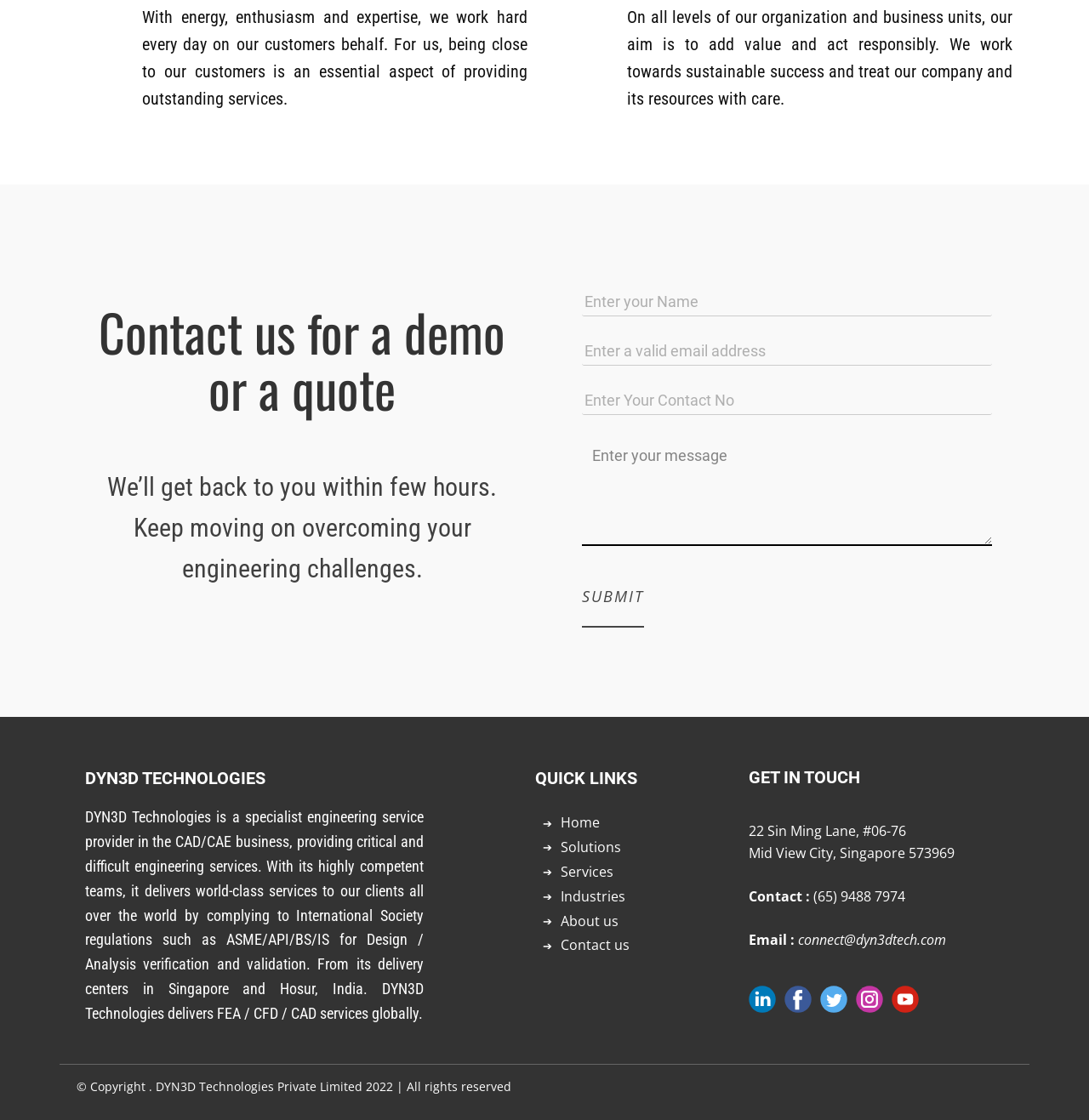How many textboxes are there for contact information?
Please use the image to deliver a detailed and complete answer.

There are four textboxes with 'required: True' attribute, which are likely for contact information, with bounding box coordinates [0.534, 0.257, 0.911, 0.282], [0.534, 0.301, 0.911, 0.326], [0.534, 0.345, 0.911, 0.37], and [0.534, 0.389, 0.911, 0.487].